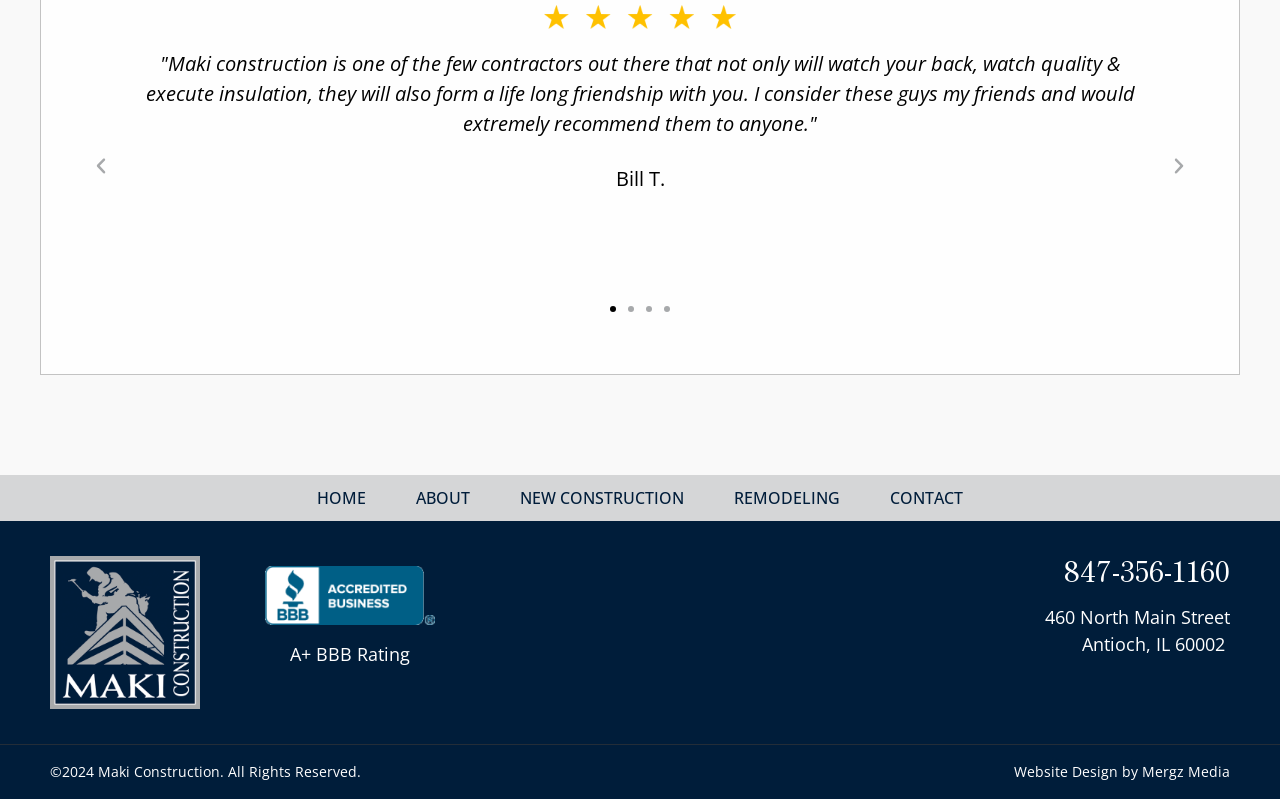Please provide the bounding box coordinates for the UI element as described: "Website Design by Mergz Media". The coordinates must be four floats between 0 and 1, represented as [left, top, right, bottom].

[0.792, 0.953, 0.961, 0.977]